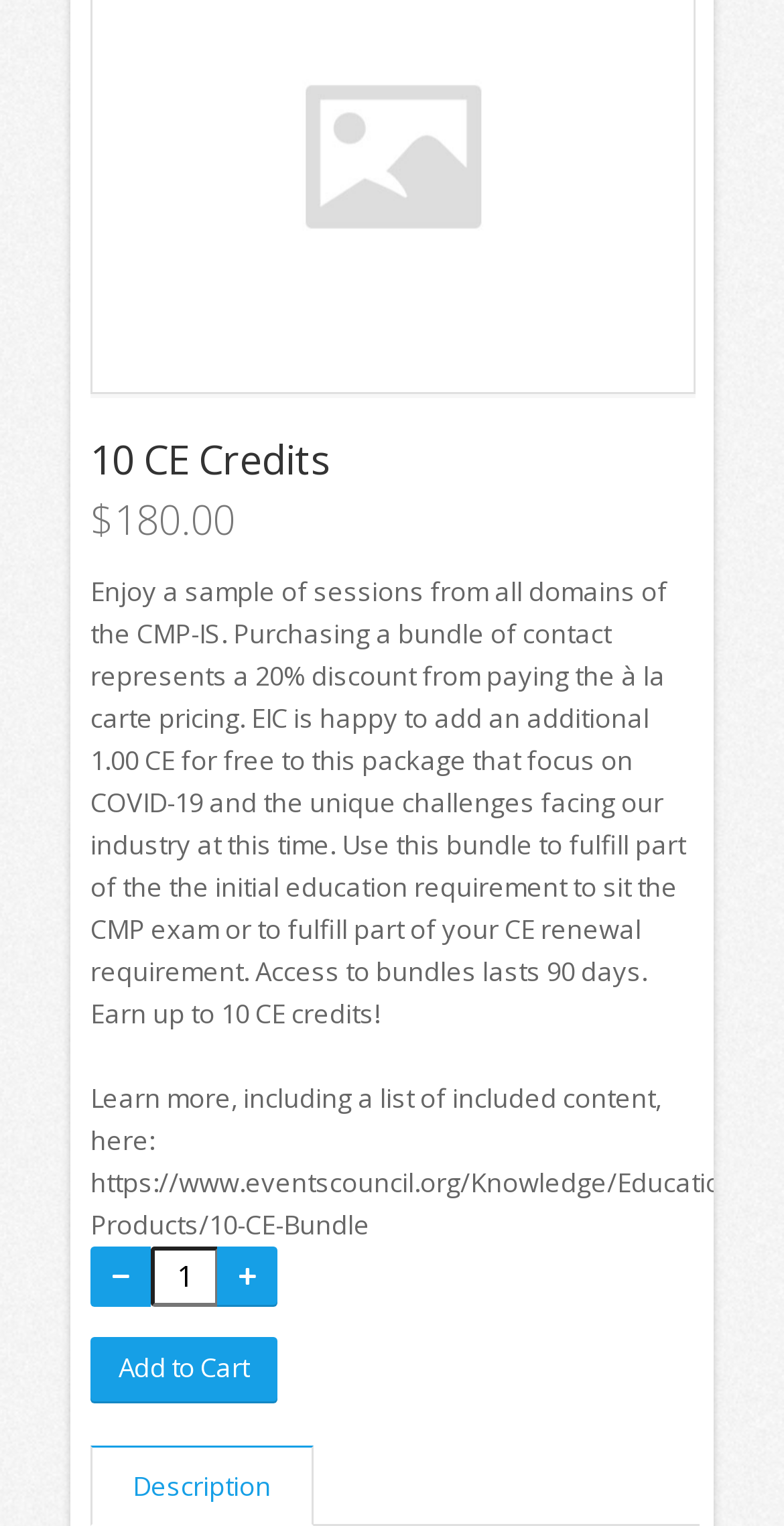Locate and provide the bounding box coordinates for the HTML element that matches this description: "input value="1" name="ctl00$RightSidebarLeftContentPlaceHolder$productDetail$QuantityText" value="1"".

[0.192, 0.816, 0.279, 0.856]